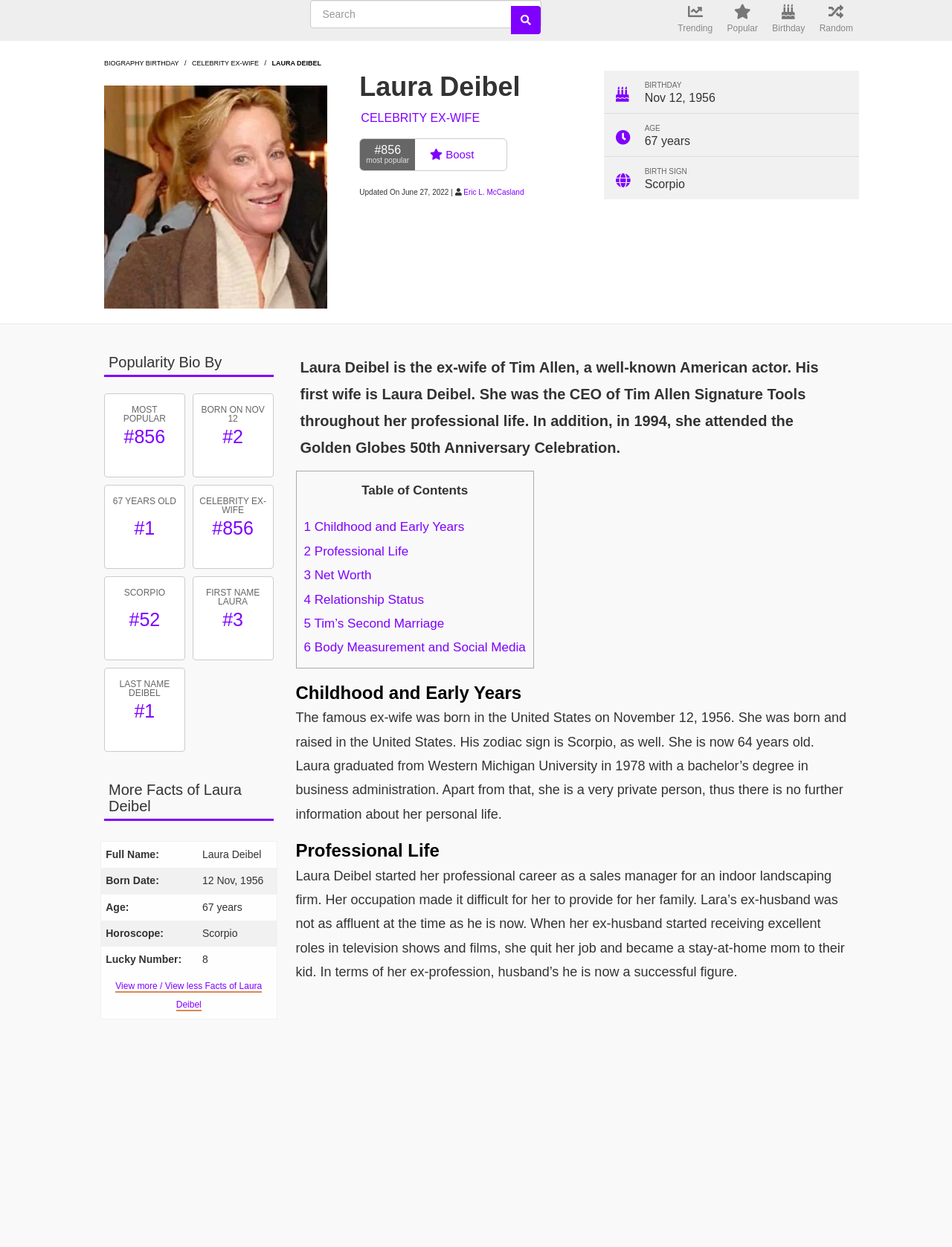What is Laura Deibel's age?
Using the details shown in the screenshot, provide a comprehensive answer to the question.

I found the answer by looking at the 'AGE' section, which states '67 years'.